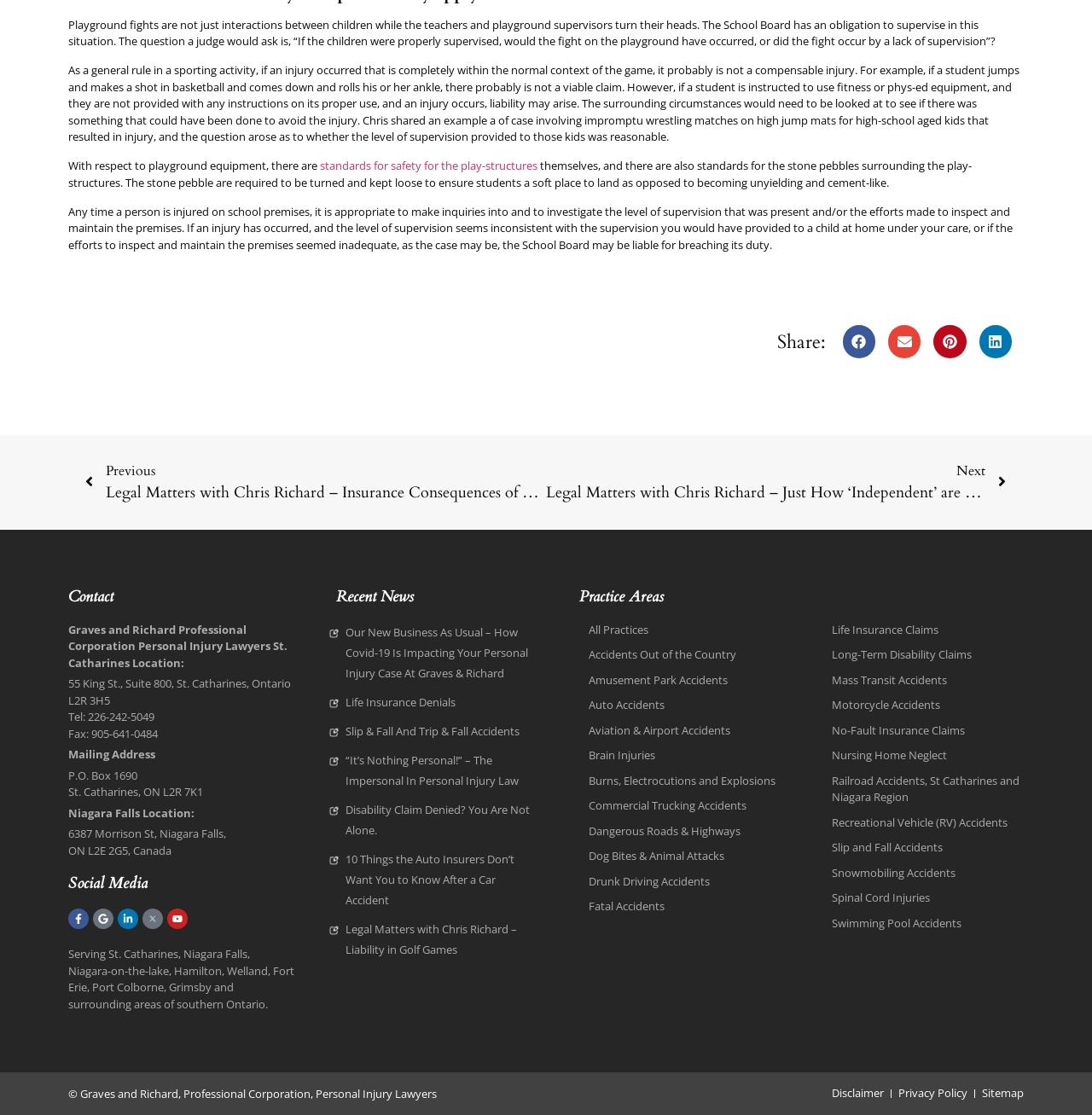Specify the bounding box coordinates of the region I need to click to perform the following instruction: "Check recent news". The coordinates must be four float numbers in the range of 0 to 1, i.e., [left, top, right, bottom].

[0.308, 0.528, 0.492, 0.542]